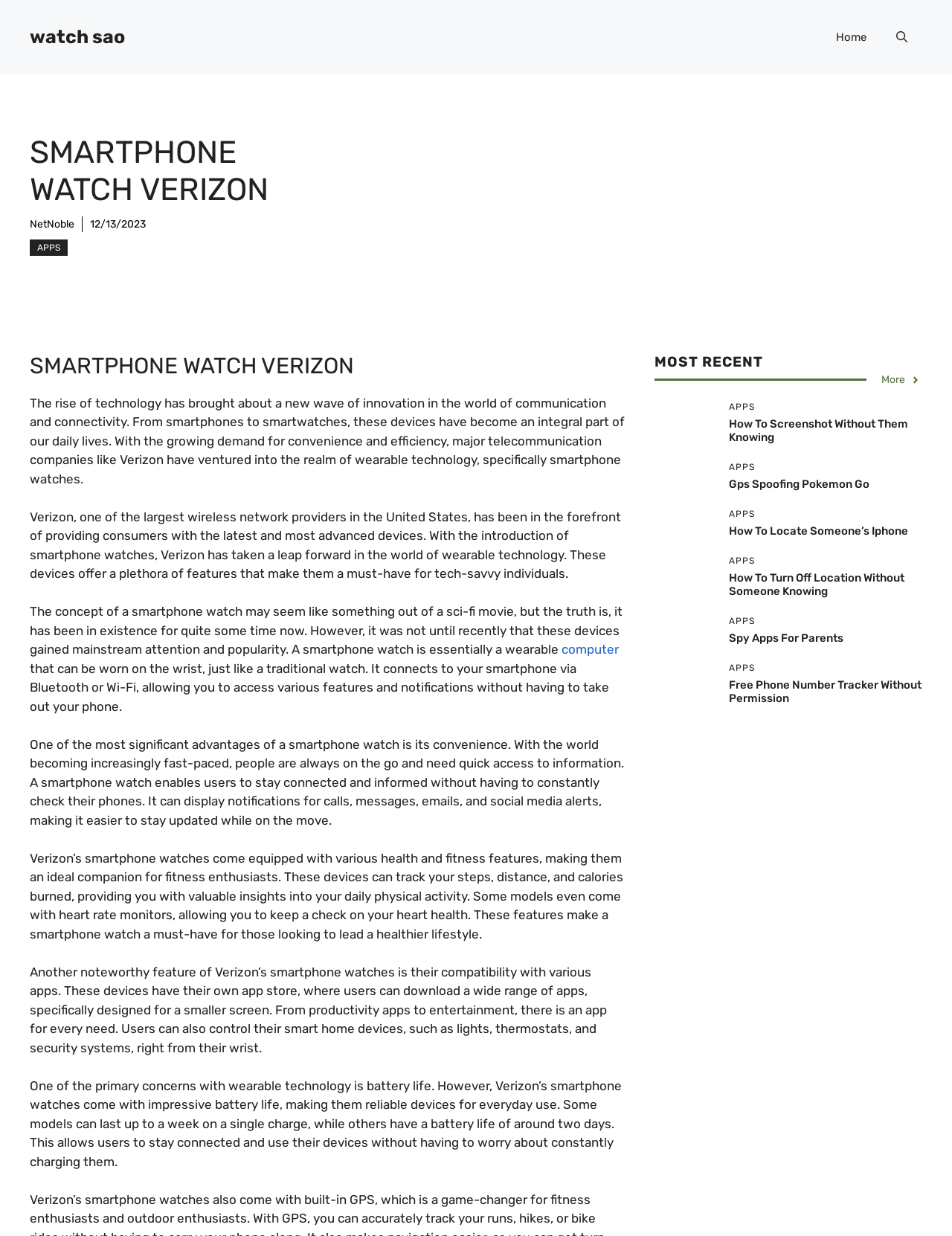Given the description computer, predict the bounding box coordinates of the UI element. Ensure the coordinates are in the format (top-left x, top-left y, bottom-right x, bottom-right y) and all values are between 0 and 1.

[0.59, 0.519, 0.65, 0.531]